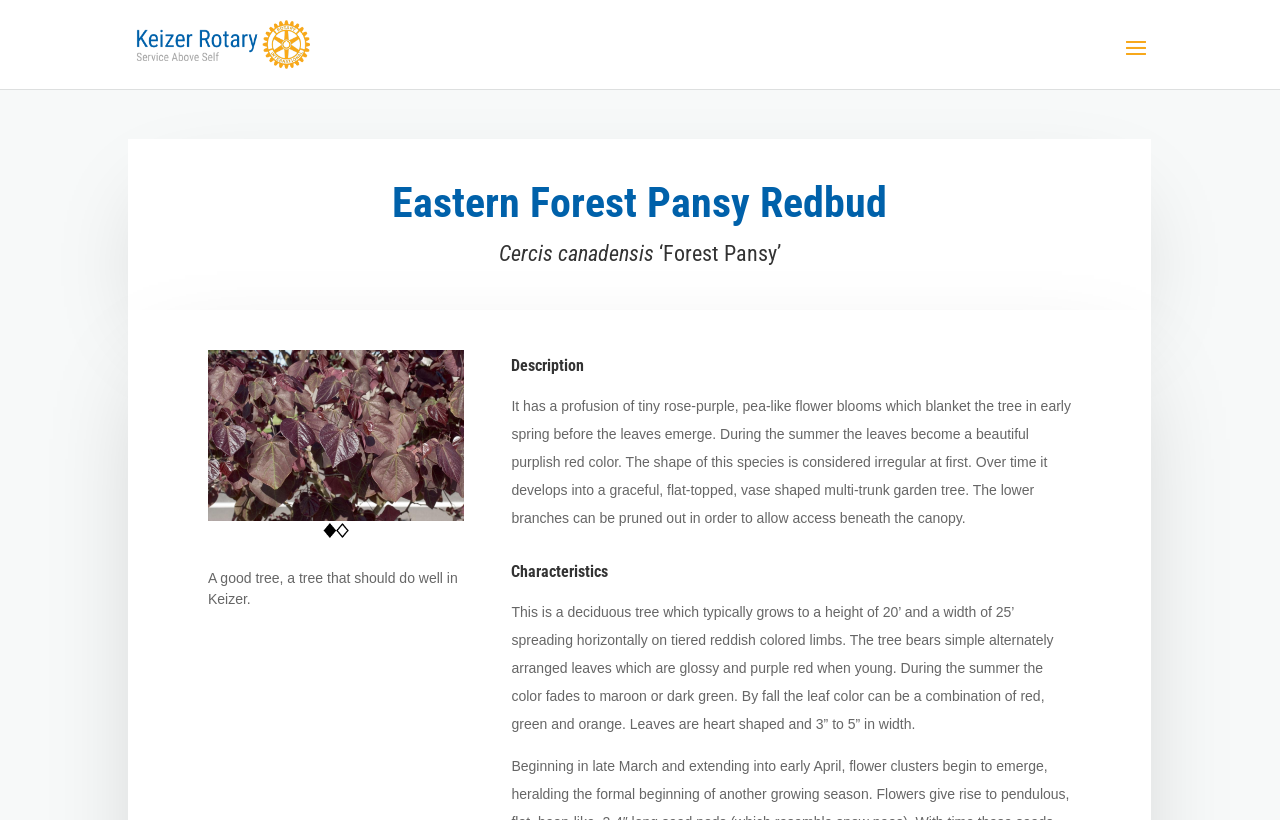Determine the webpage's heading and output its text content.

Become a Volunteer Today